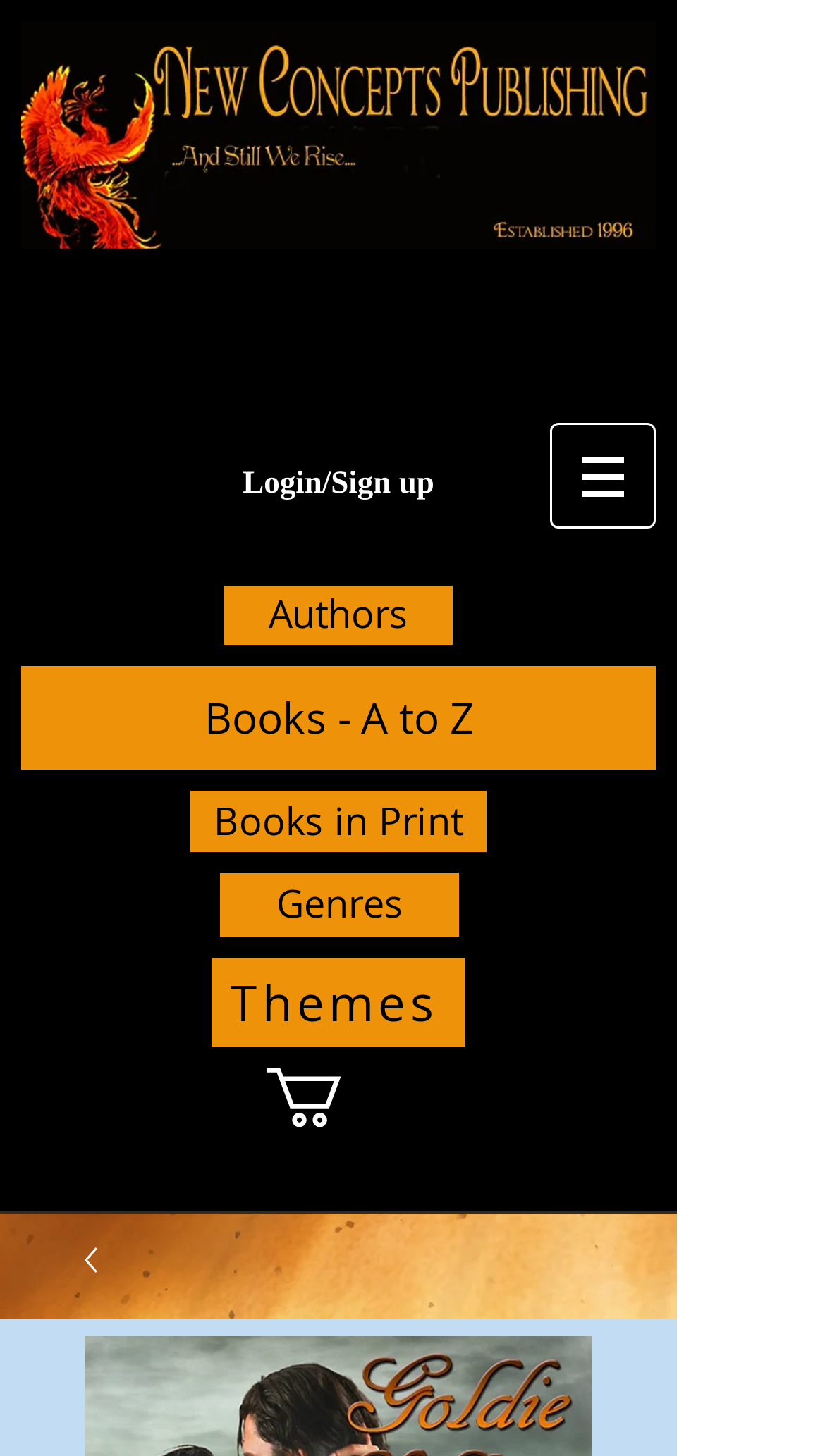Determine the bounding box for the UI element that matches this description: "Login/Sign up".

[0.026, 0.317, 0.795, 0.348]